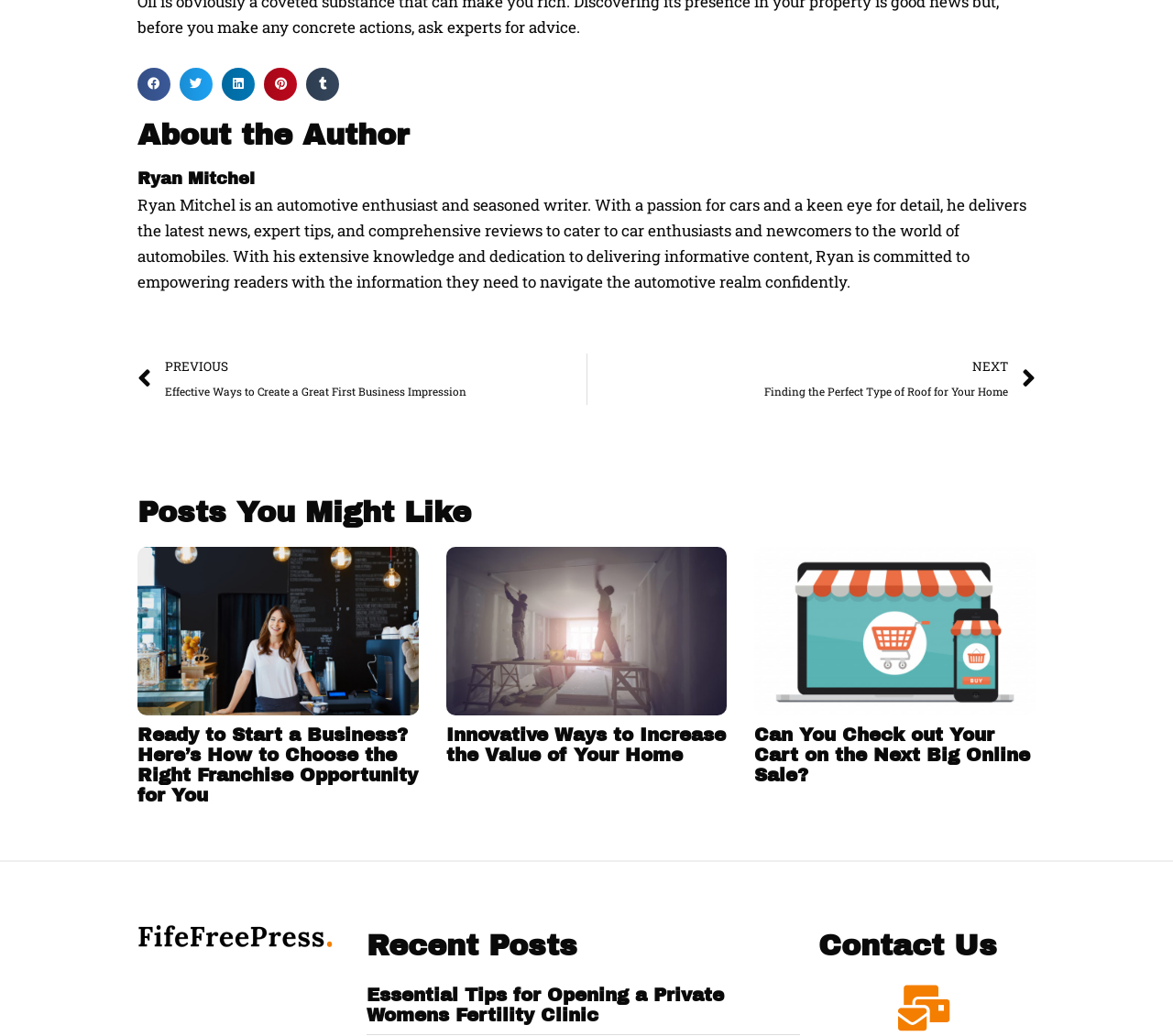Extract the bounding box for the UI element that matches this description: "alt="fifefreepress logo"".

[0.117, 0.885, 0.285, 0.921]